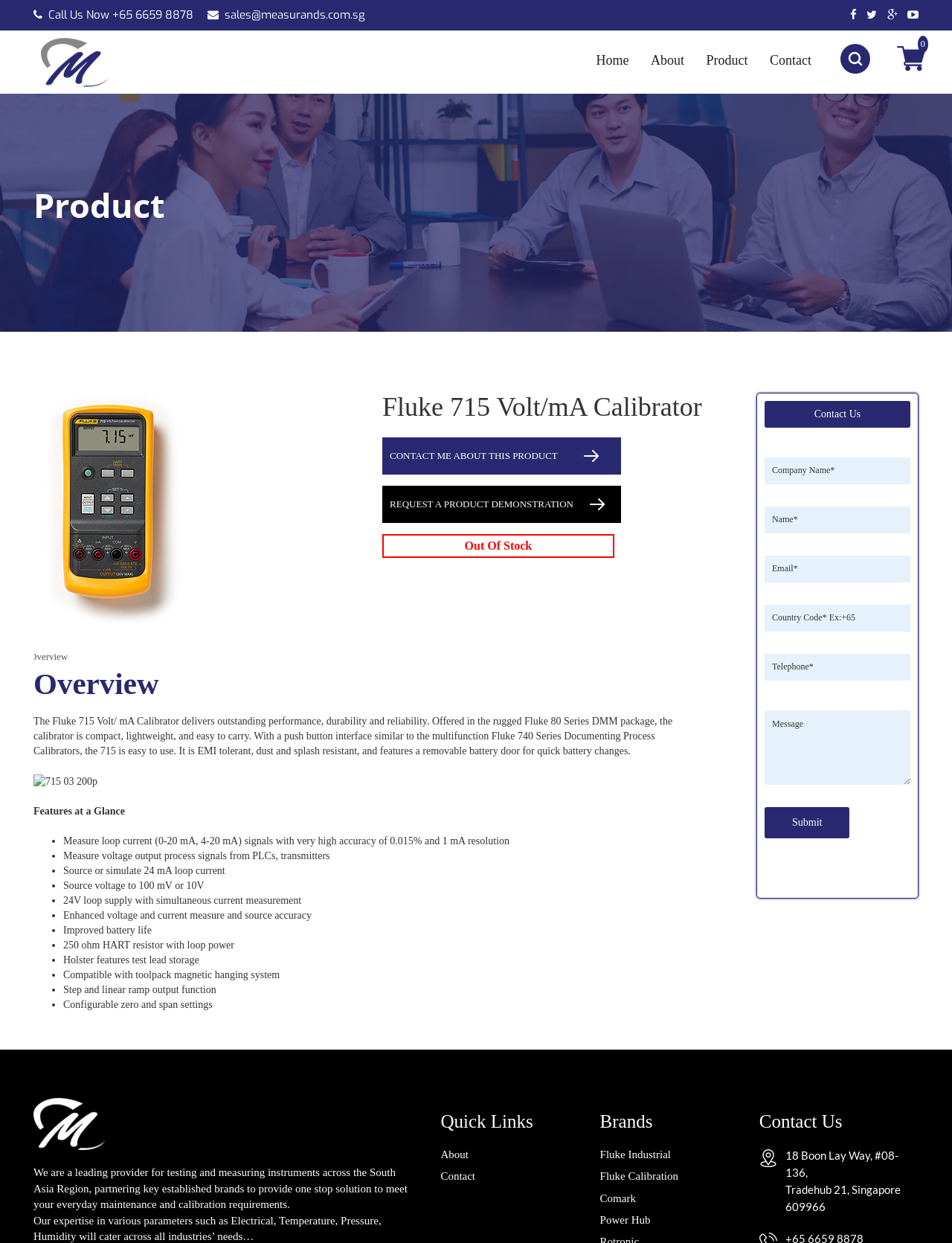Locate the bounding box coordinates of the segment that needs to be clicked to meet this instruction: "Click the 'Submit' button".

[0.803, 0.649, 0.893, 0.674]